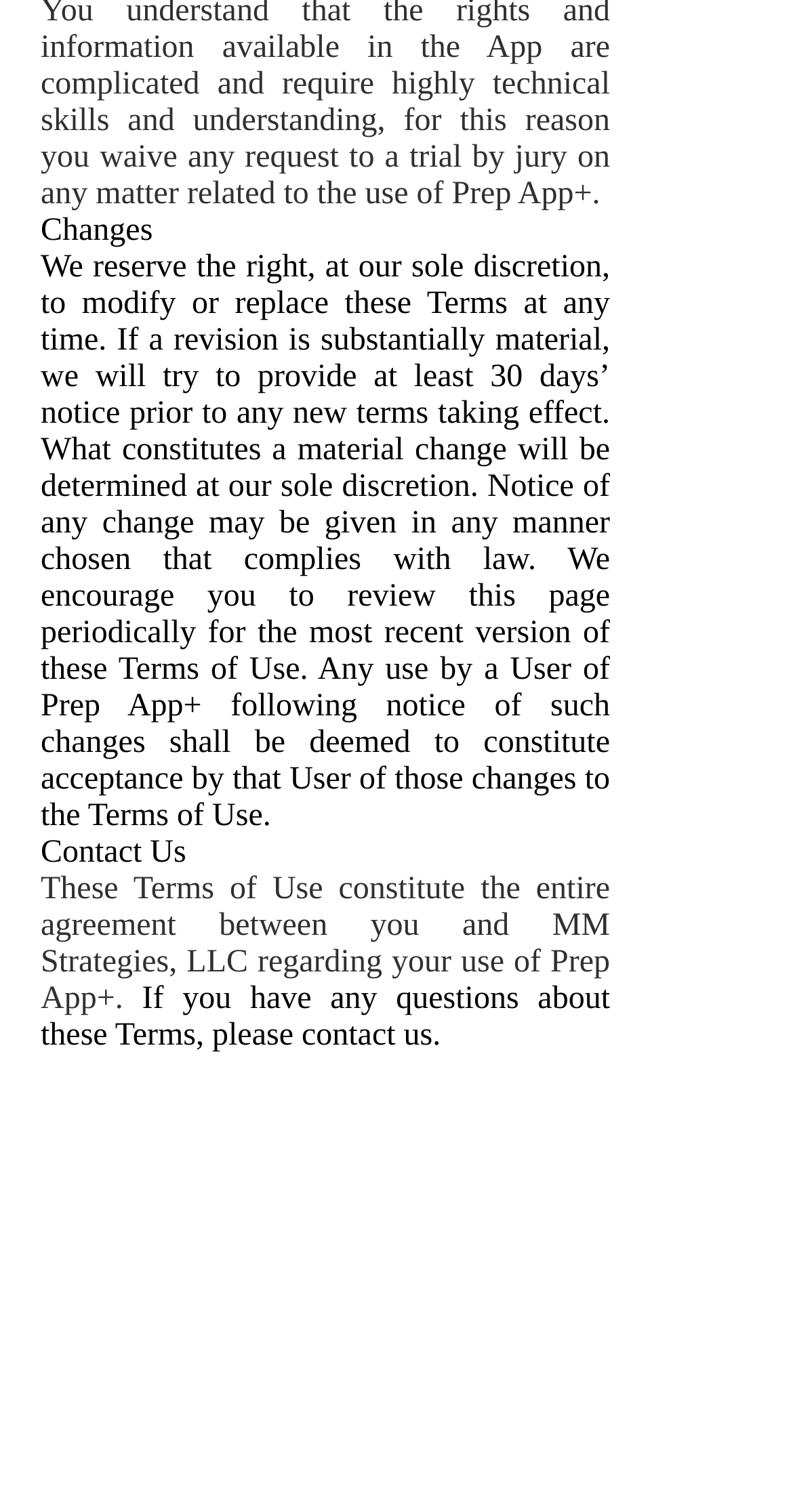What is the recommended action for users after changes to the Terms of Use?
Provide a short answer using one word or a brief phrase based on the image.

Review this page periodically